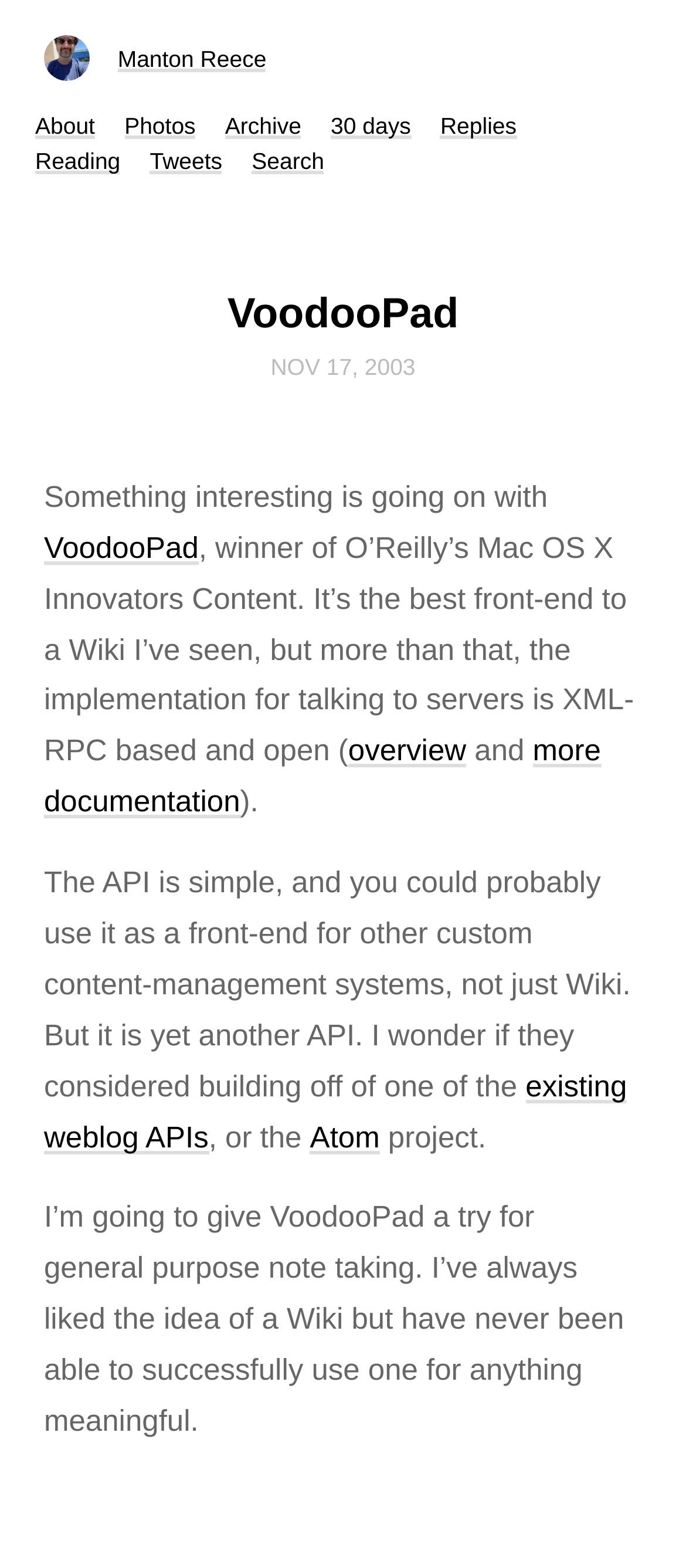Please identify the bounding box coordinates of the region to click in order to complete the task: "learn about VoodooPad". The coordinates must be four float numbers between 0 and 1, specified as [left, top, right, bottom].

[0.064, 0.339, 0.29, 0.36]